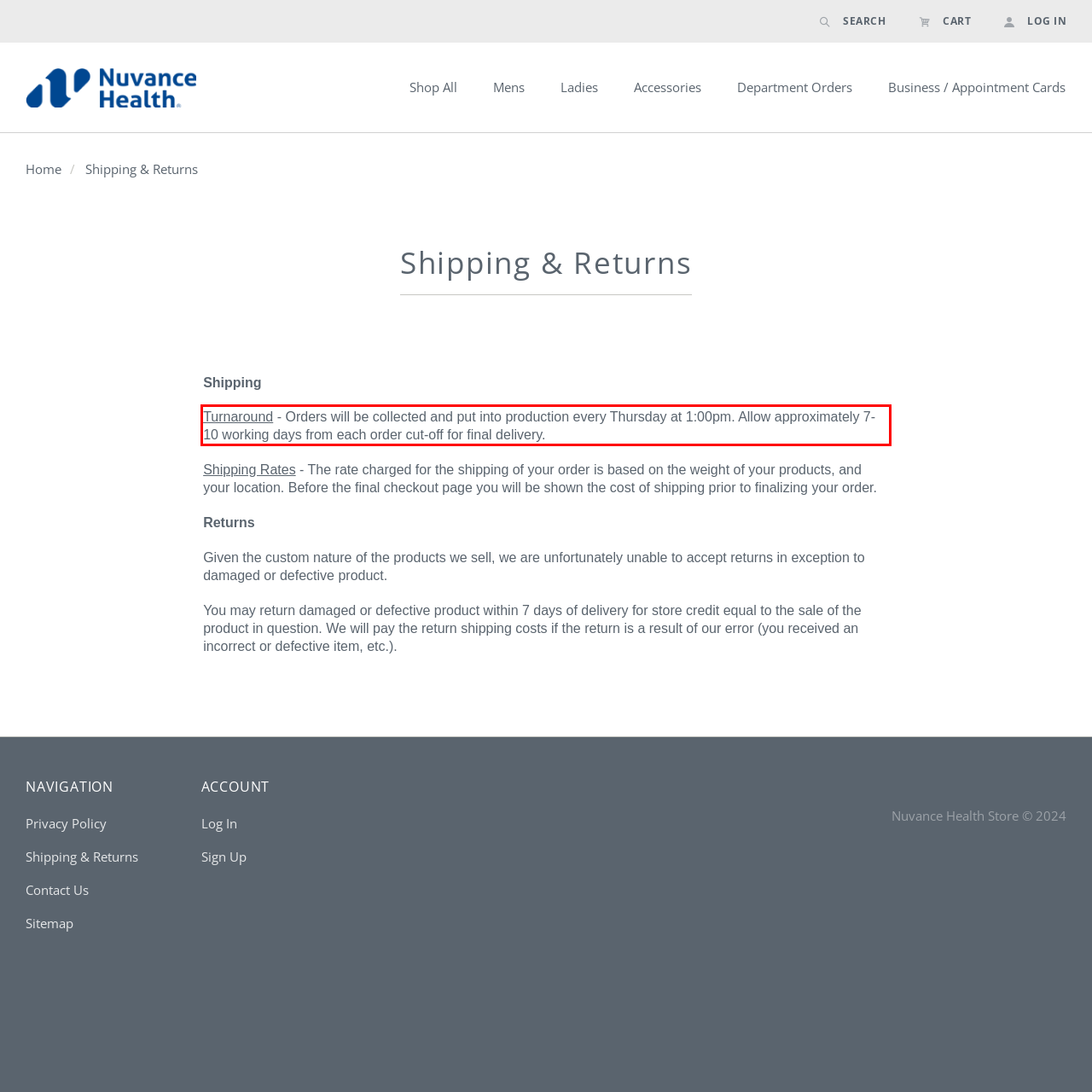You have a screenshot with a red rectangle around a UI element. Recognize and extract the text within this red bounding box using OCR.

Turnaround - Orders will be collected and put into production every Thursday at 1:00pm. Allow approximately 7-10 working days from each order cut-off for final delivery.